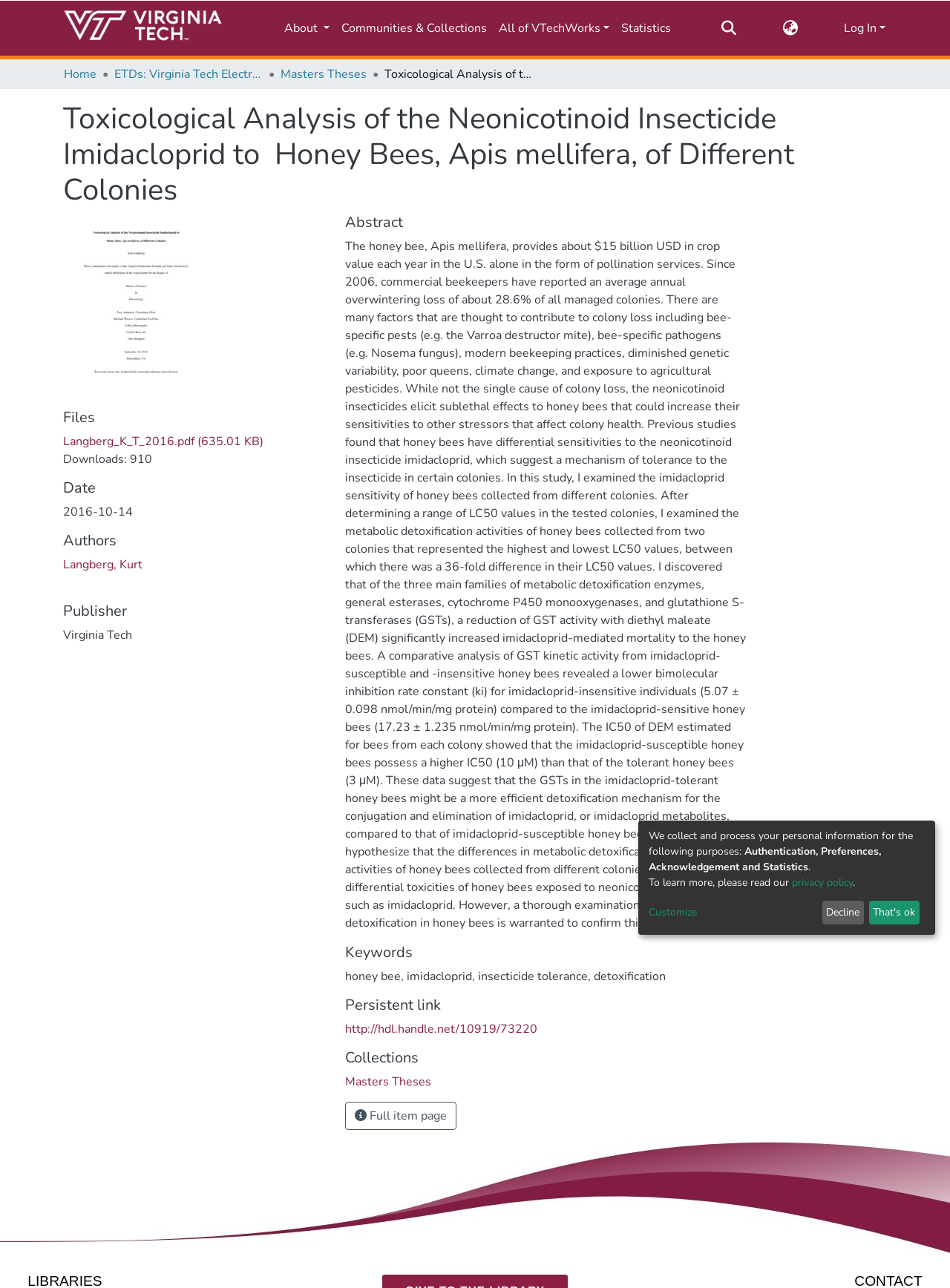Could you find the bounding box coordinates of the clickable area to complete this instruction: "Search for something"?

[0.754, 0.01, 0.777, 0.032]